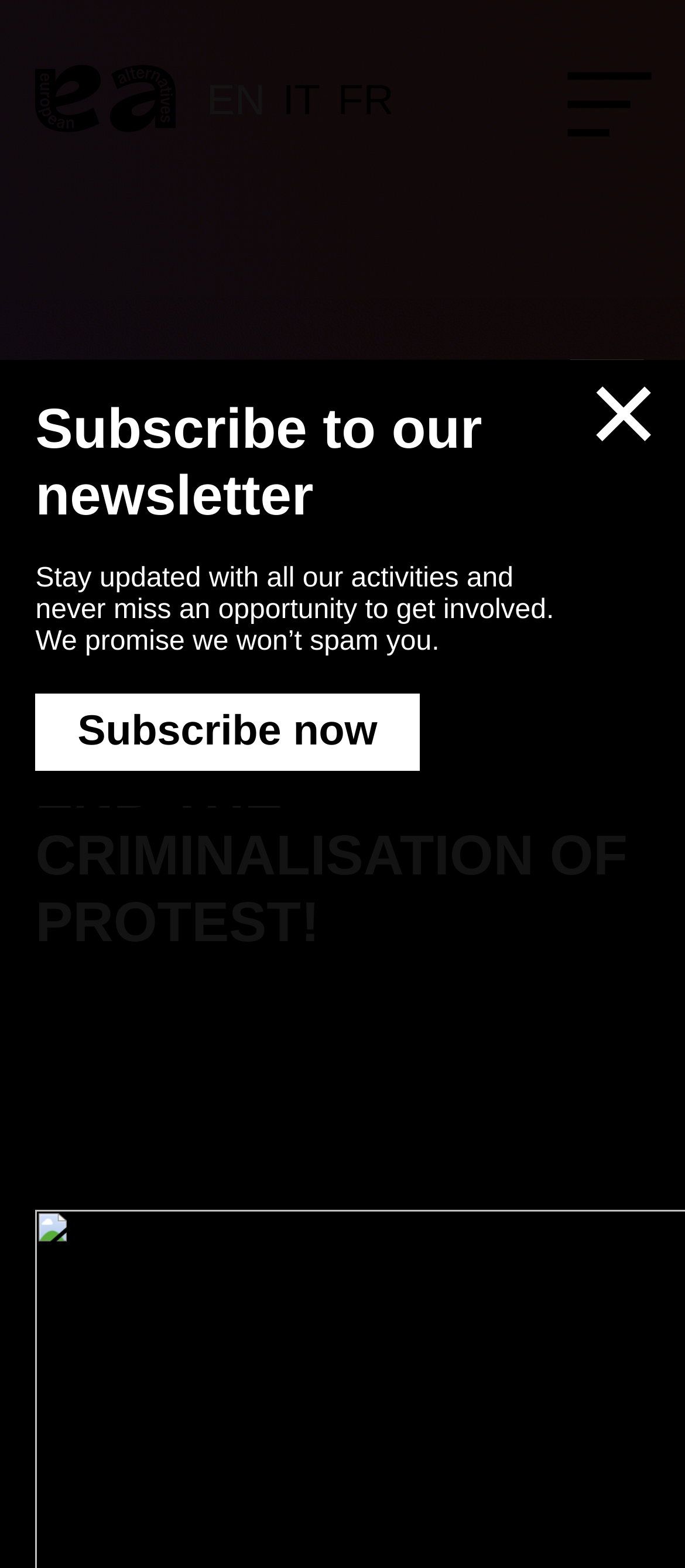What is the language of the current webpage?
Please respond to the question with a detailed and well-explained answer.

I determined the language of the current webpage by looking at the language selection links at the top of the page, which include 'EN', 'IT', and 'FR'. The 'EN' link is currently selected, indicating that the language of the current webpage is English.